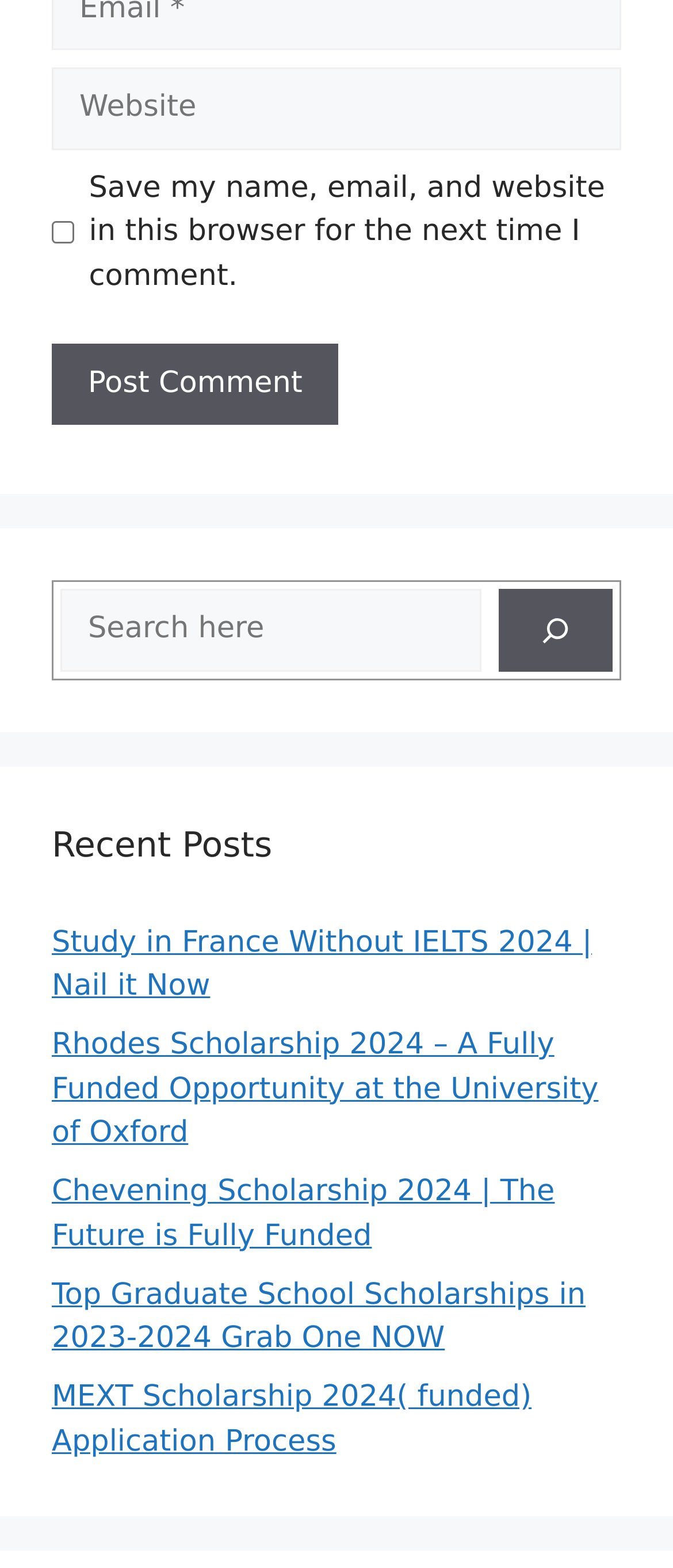Please predict the bounding box coordinates of the element's region where a click is necessary to complete the following instruction: "Click on the link to learn about the Rhodes Scholarship". The coordinates should be represented by four float numbers between 0 and 1, i.e., [left, top, right, bottom].

[0.077, 0.655, 0.889, 0.733]